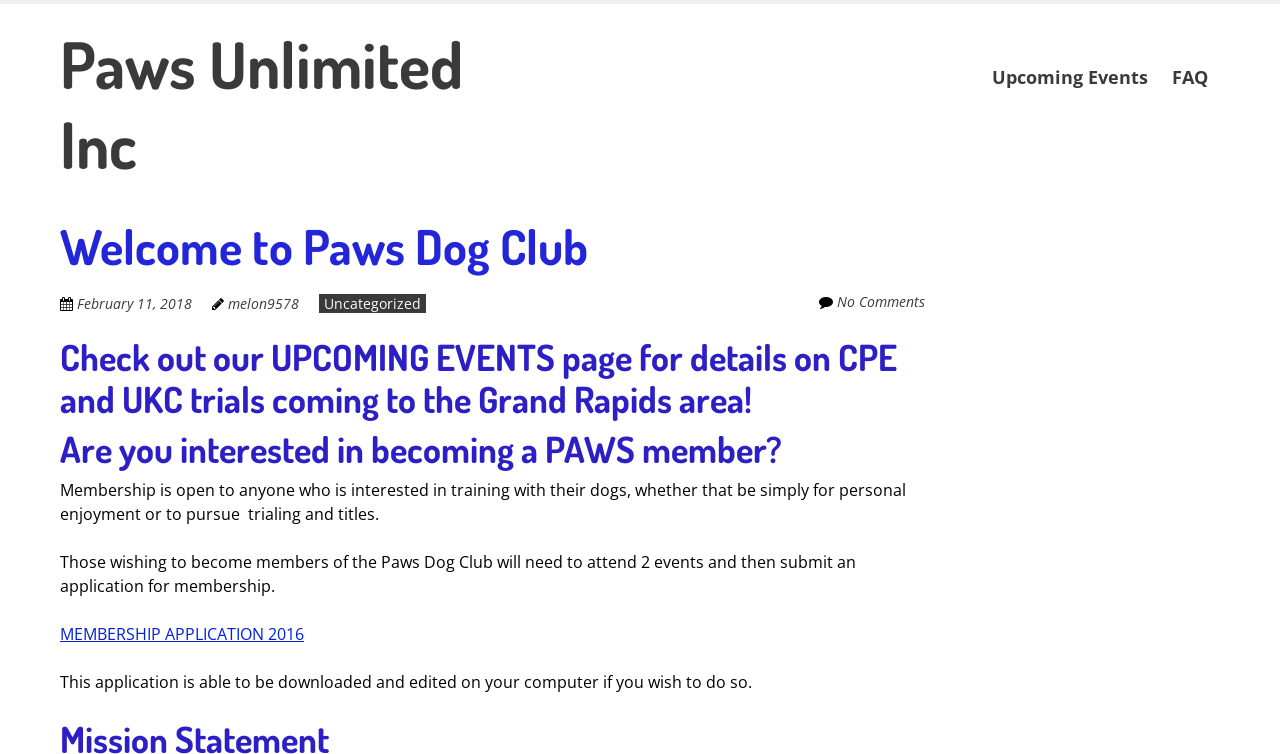Could you specify the bounding box coordinates for the clickable section to complete the following instruction: "Skip to content"?

[0.766, 0.069, 0.855, 0.101]